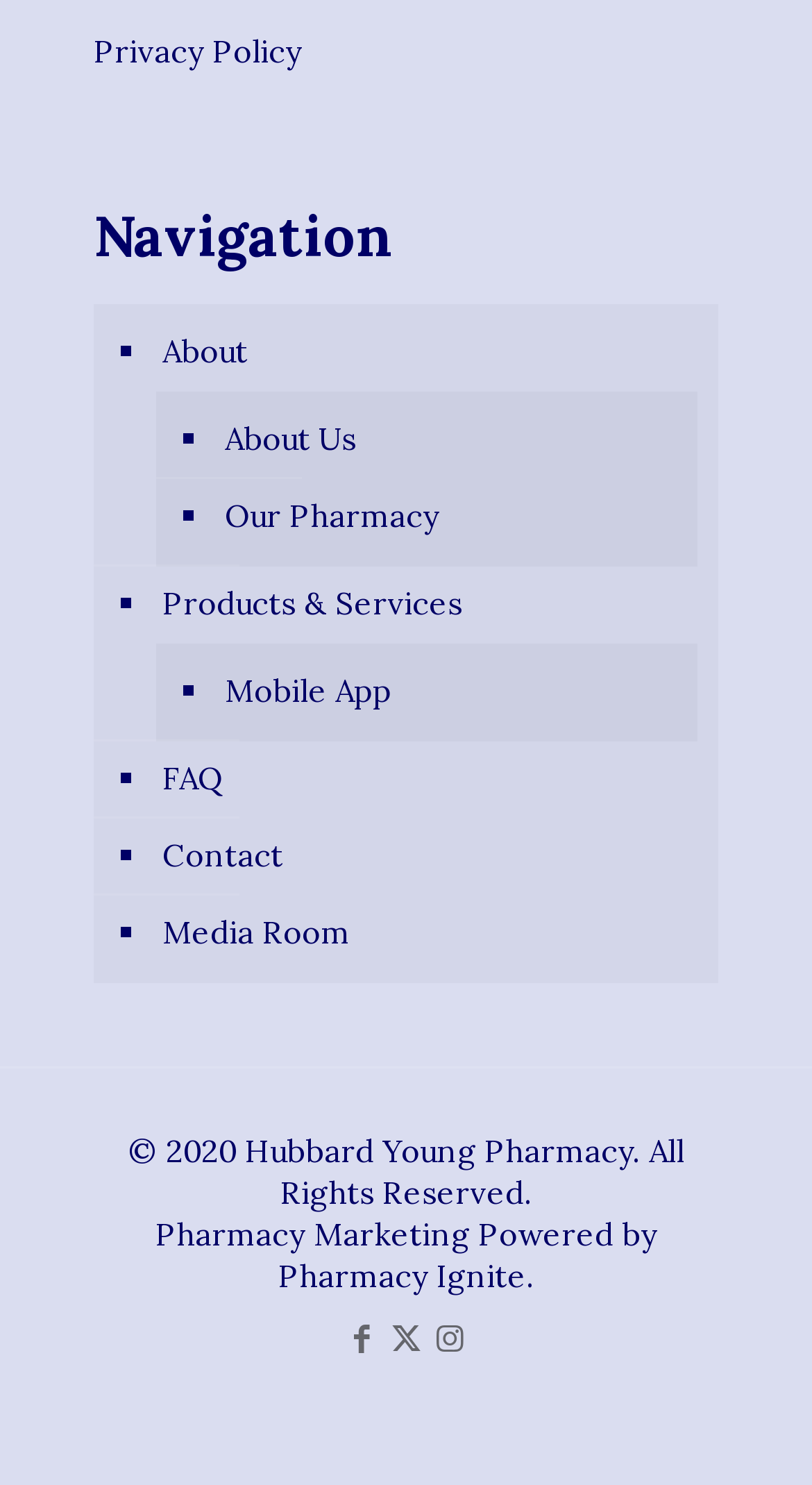Please identify the bounding box coordinates of the area that needs to be clicked to fulfill the following instruction: "Go to Home."

None